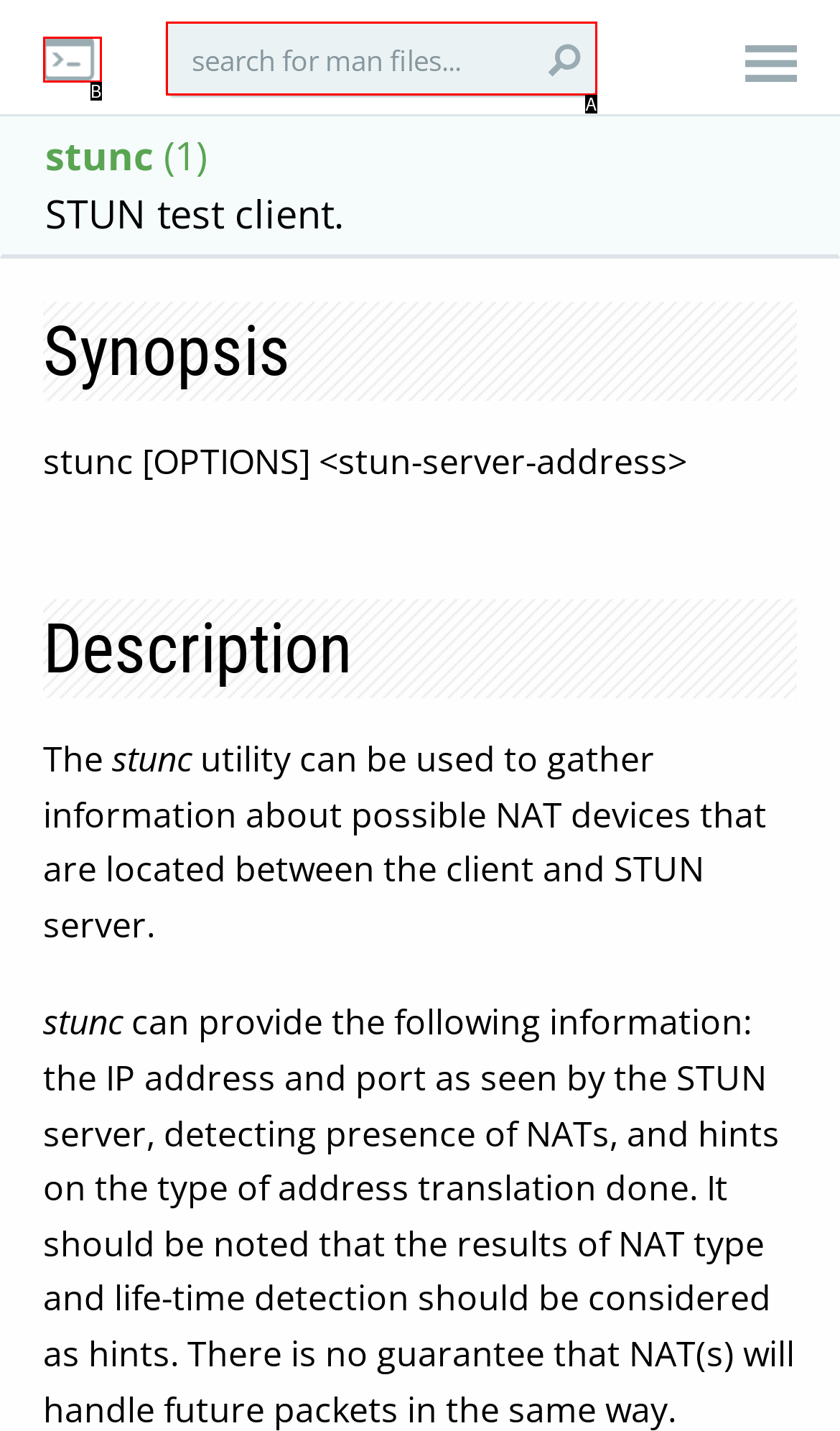Tell me the letter of the option that corresponds to the description: alt="logo"
Answer using the letter from the given choices directly.

B